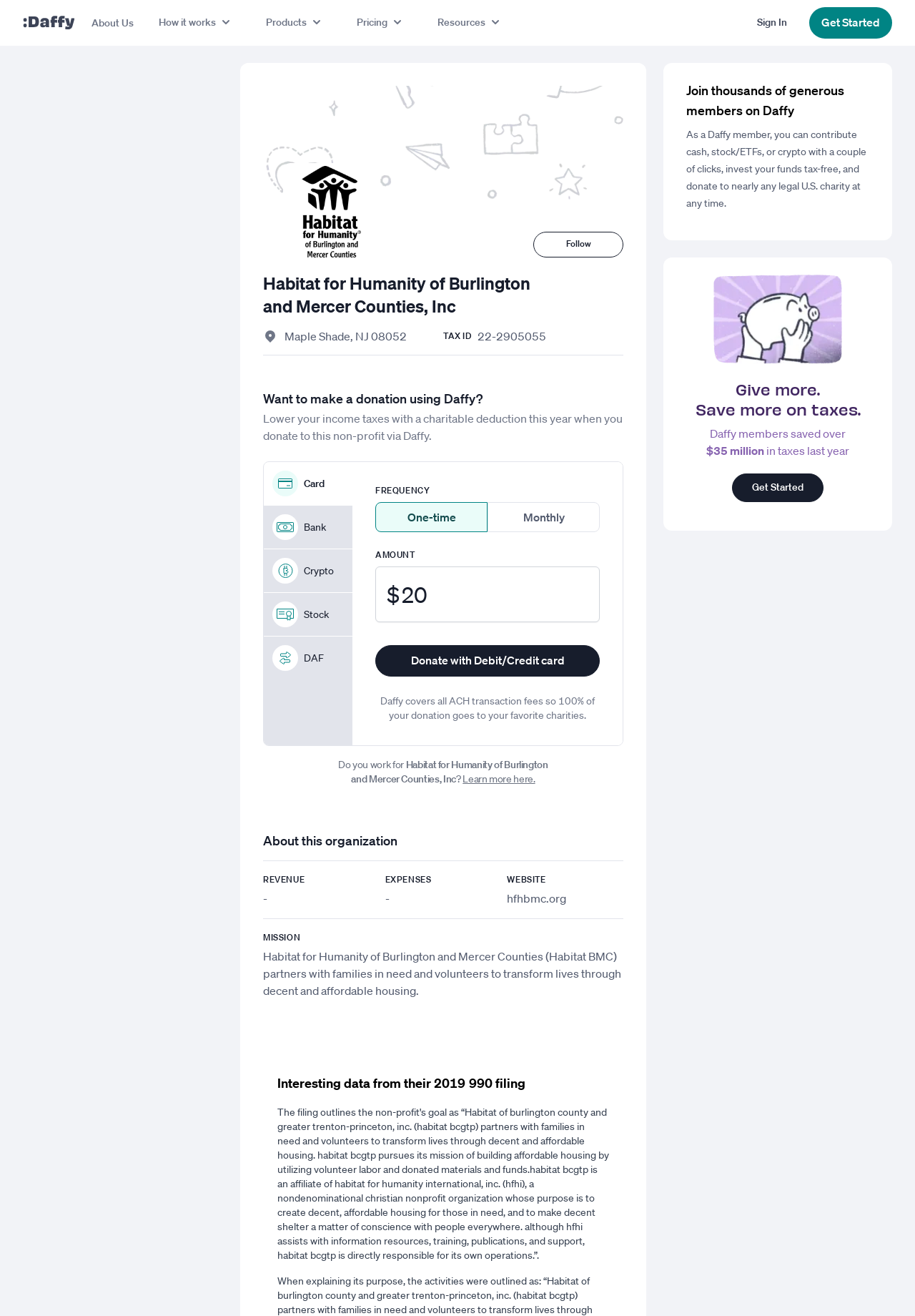Determine the bounding box coordinates of the clickable region to carry out the instruction: "Learn more about the organization".

[0.506, 0.587, 0.585, 0.597]